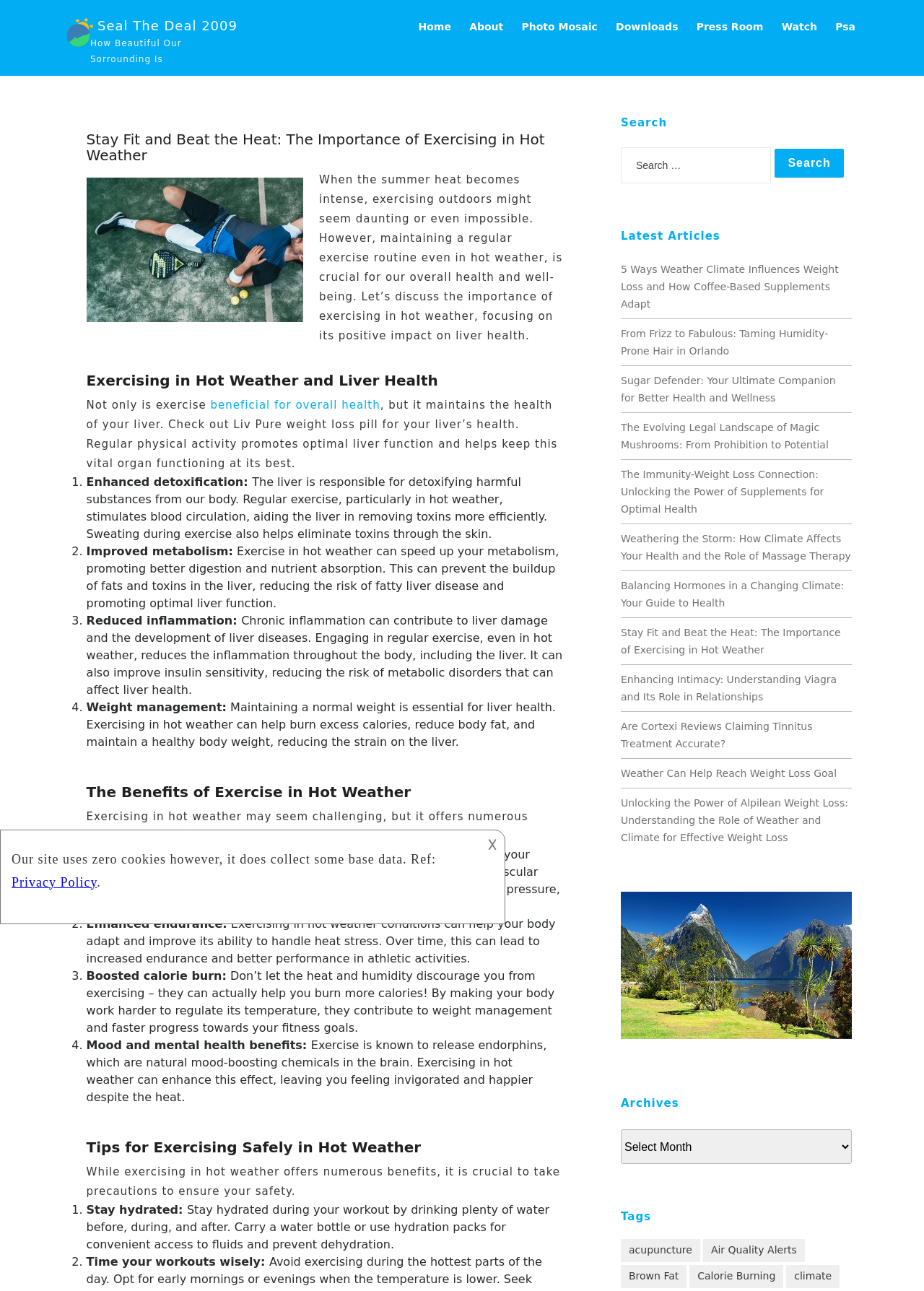Please extract the title of the webpage.

Seal The Deal 2009